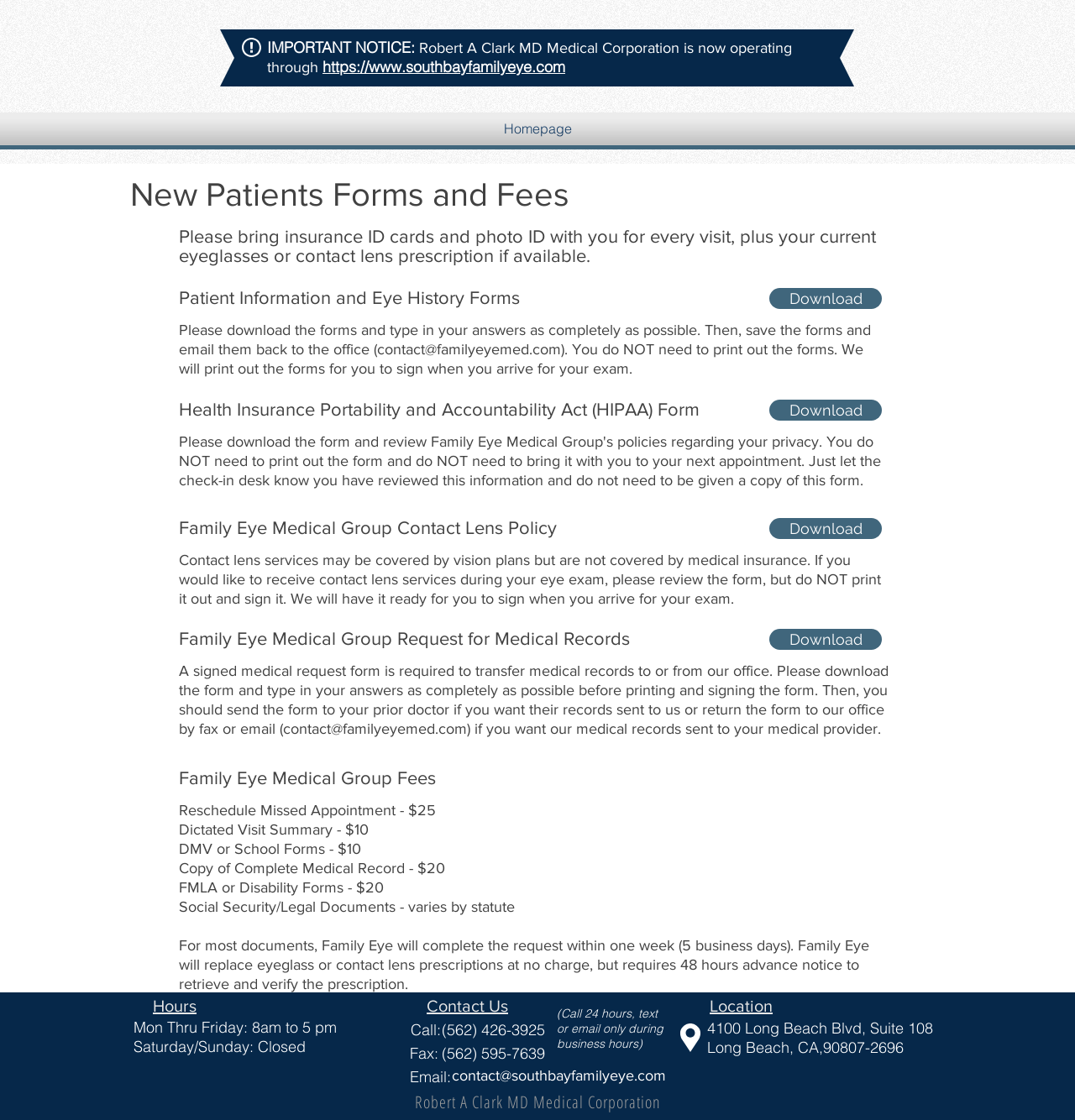What is the email address to contact the office?
Please provide a comprehensive answer based on the contents of the image.

I found this answer by looking at the 'Patient Information and Eye History Forms' section, where it mentions the email address to send the completed forms to.